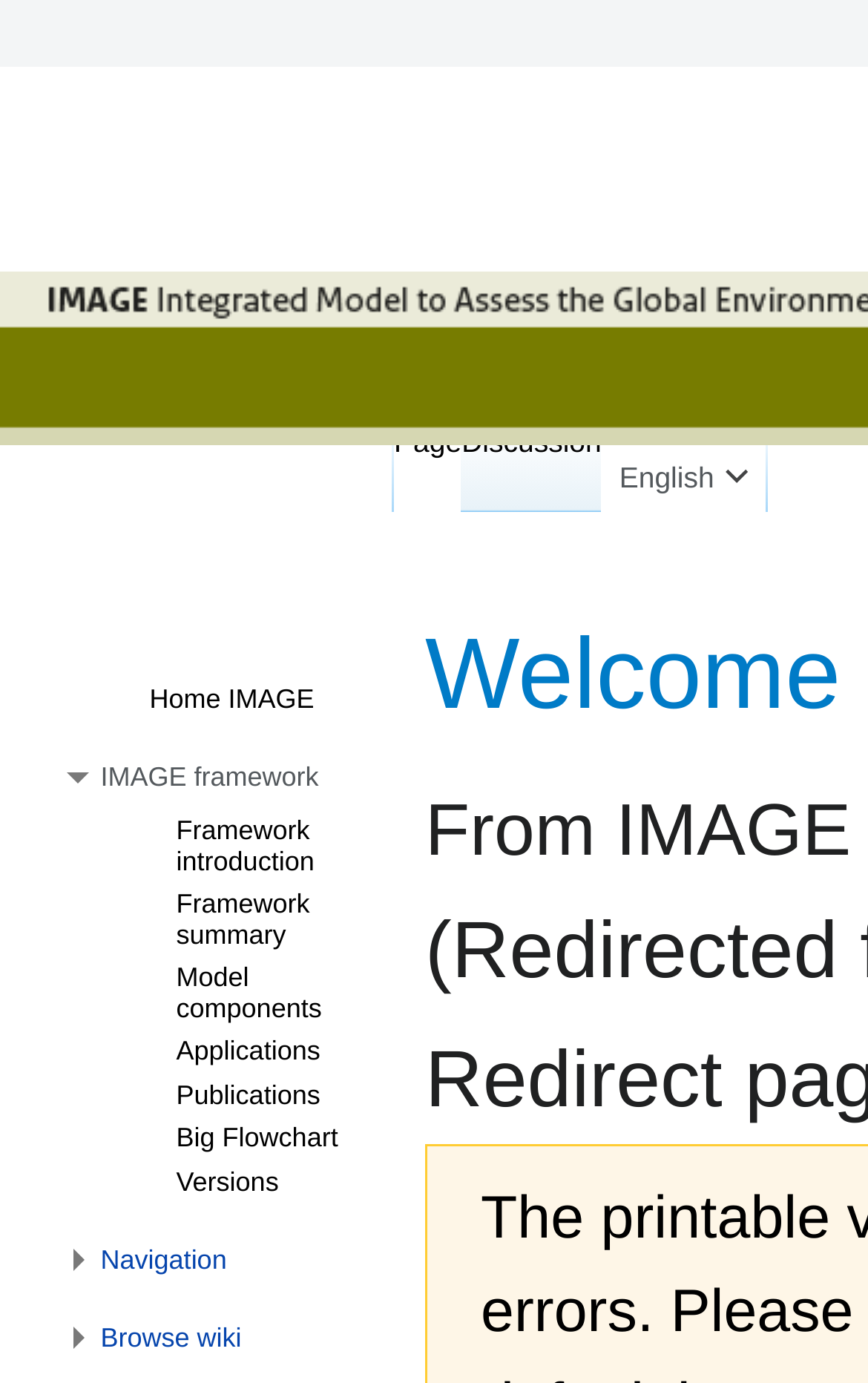Provide a brief response to the question below using a single word or phrase: 
What is the current language variant?

English